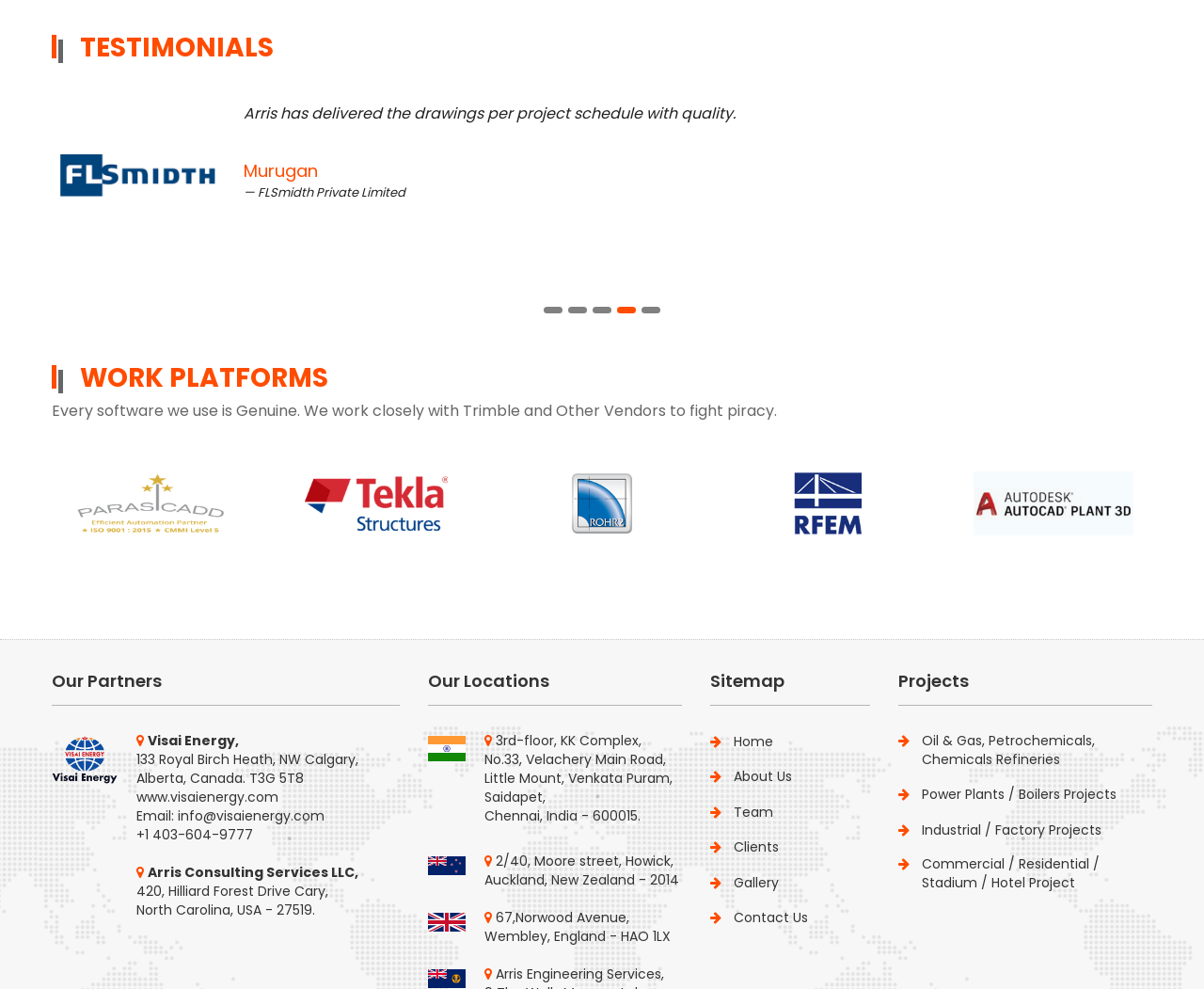Please locate the bounding box coordinates of the element's region that needs to be clicked to follow the instruction: "Select an option". The bounding box coordinates should be provided as four float numbers between 0 and 1, i.e., [left, top, right, bottom].

[0.031, 0.462, 0.969, 0.587]